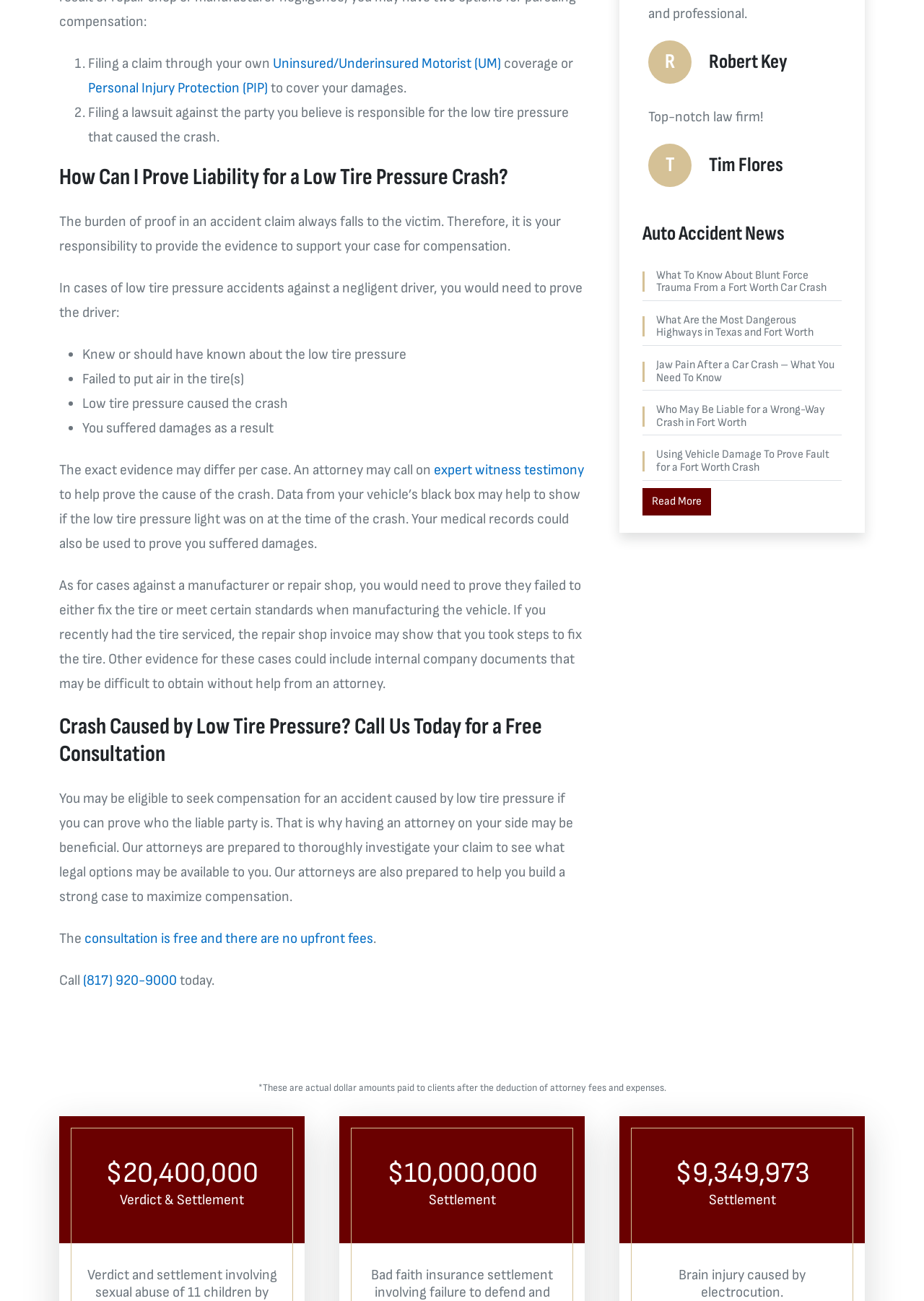Please use the details from the image to answer the following question comprehensively:
What is the burden of proof in an accident claim?

The webpage states that 'The burden of proof in an accident claim always falls to the victim.' This means that the victim has the responsibility to provide evidence to support their case for compensation.